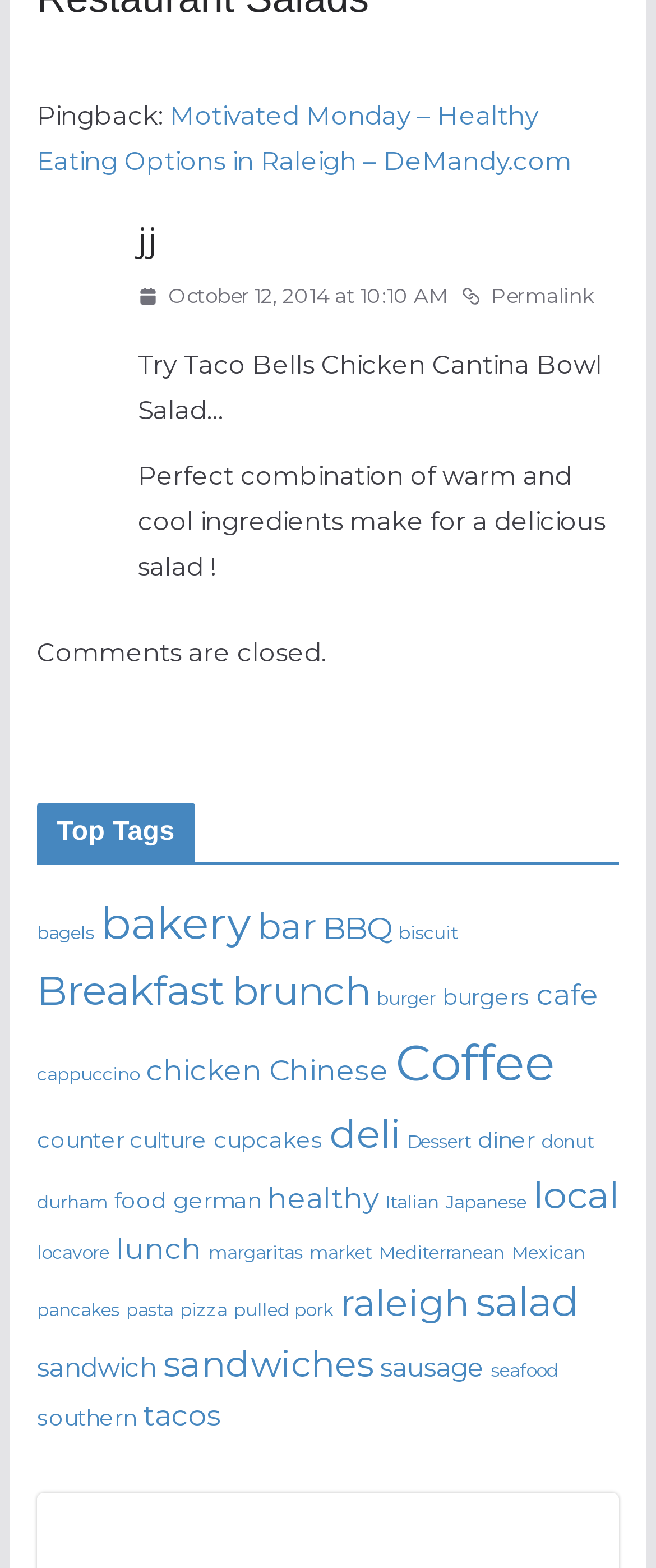Identify the bounding box coordinates of the clickable region to carry out the given instruction: "Explore the Top Tags section".

[0.056, 0.512, 0.944, 0.551]